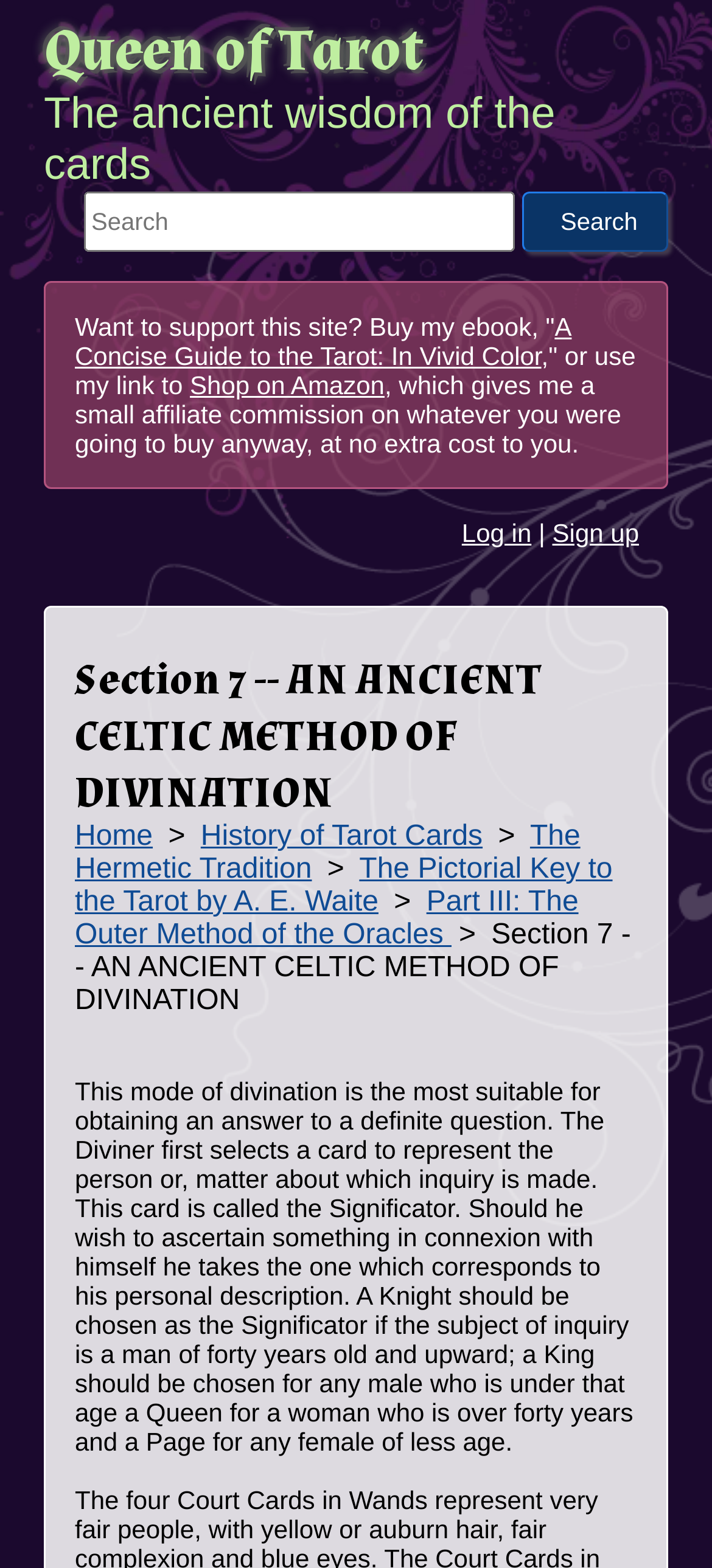Indicate the bounding box coordinates of the clickable region to achieve the following instruction: "Toggle menu."

None